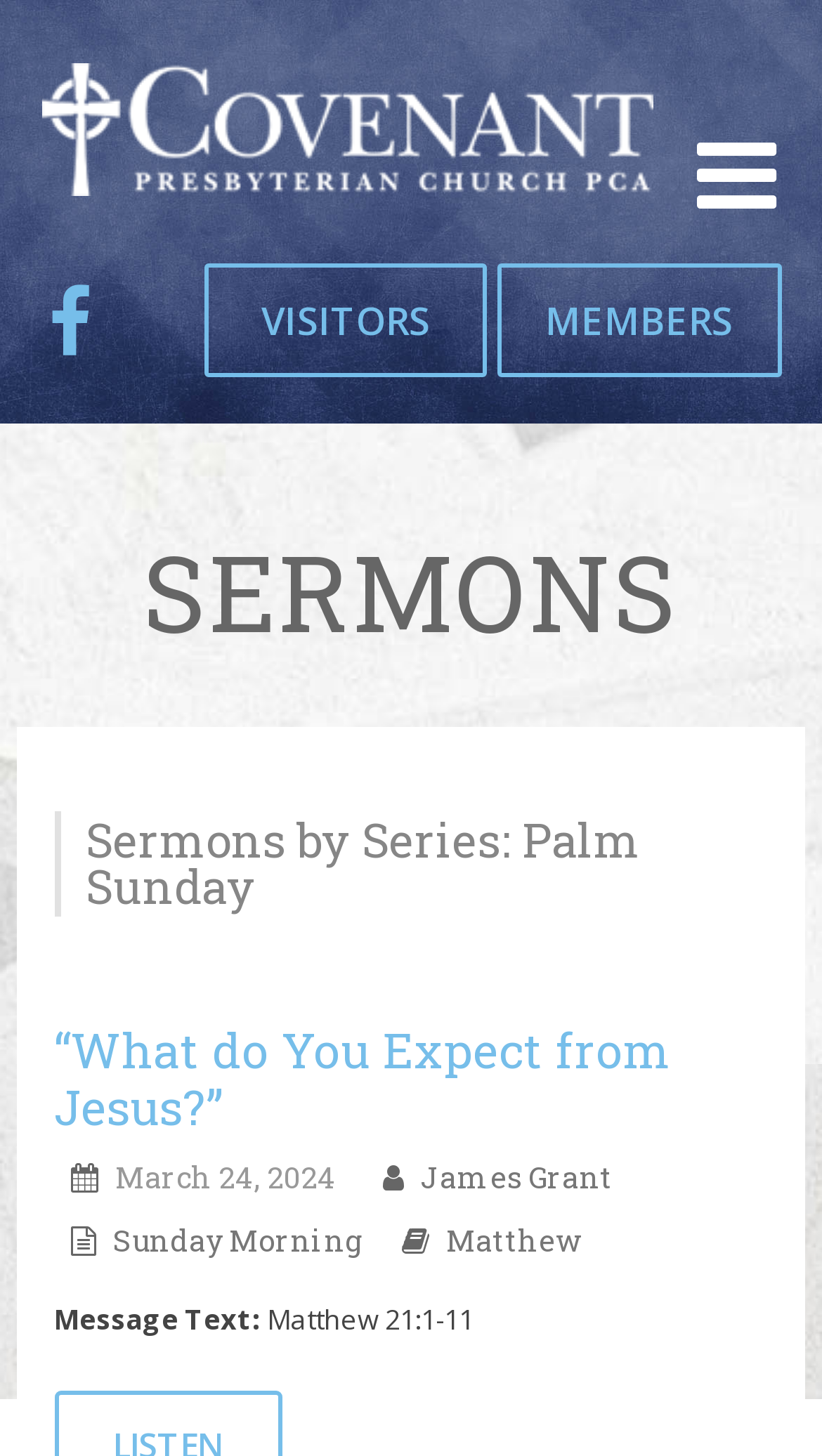Locate the bounding box coordinates of the element's region that should be clicked to carry out the following instruction: "view sermons by series". The coordinates need to be four float numbers between 0 and 1, i.e., [left, top, right, bottom].

[0.065, 0.557, 0.932, 0.63]